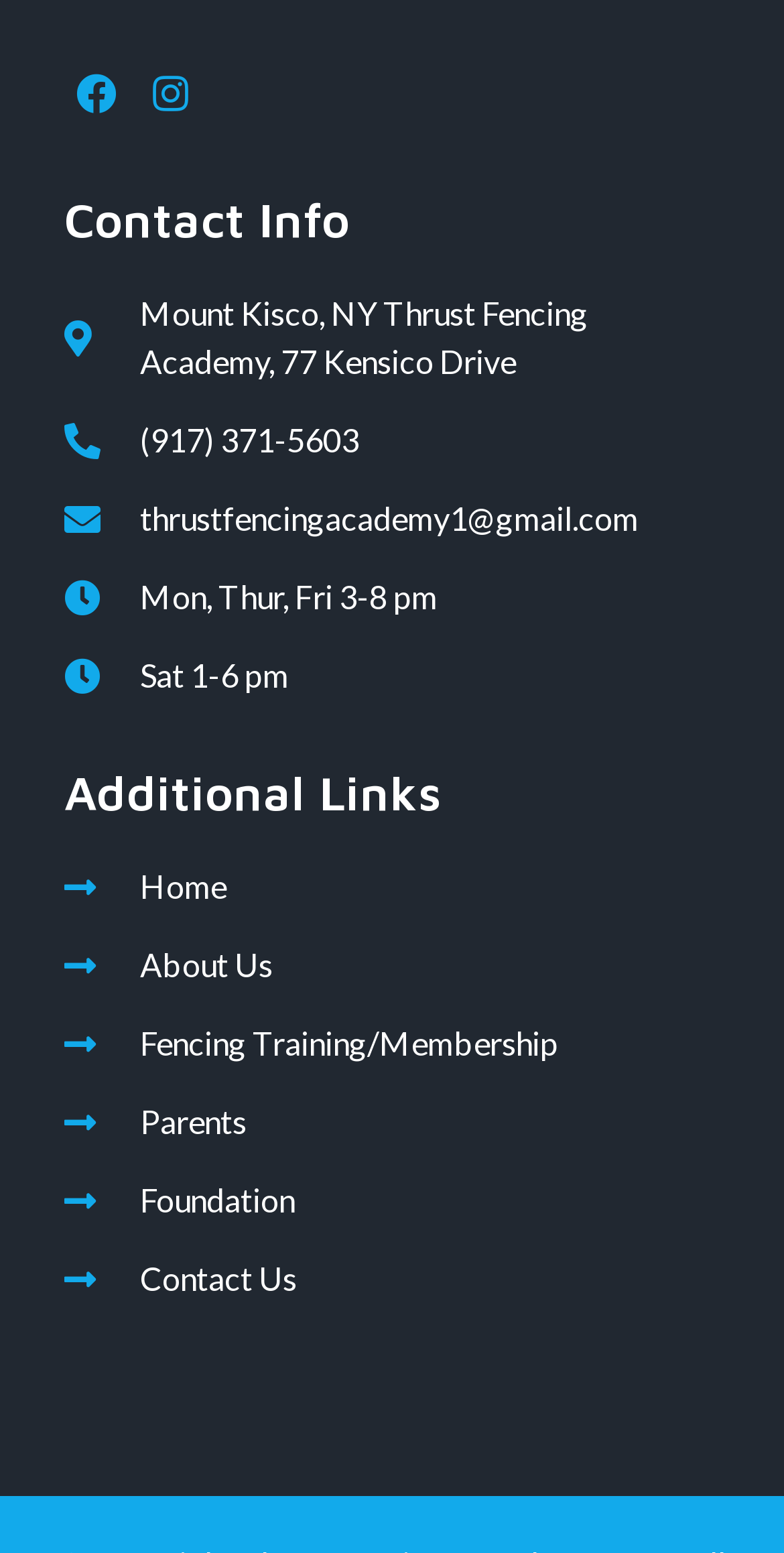How many links are under the 'Additional Links' heading?
Please look at the screenshot and answer using one word or phrase.

6